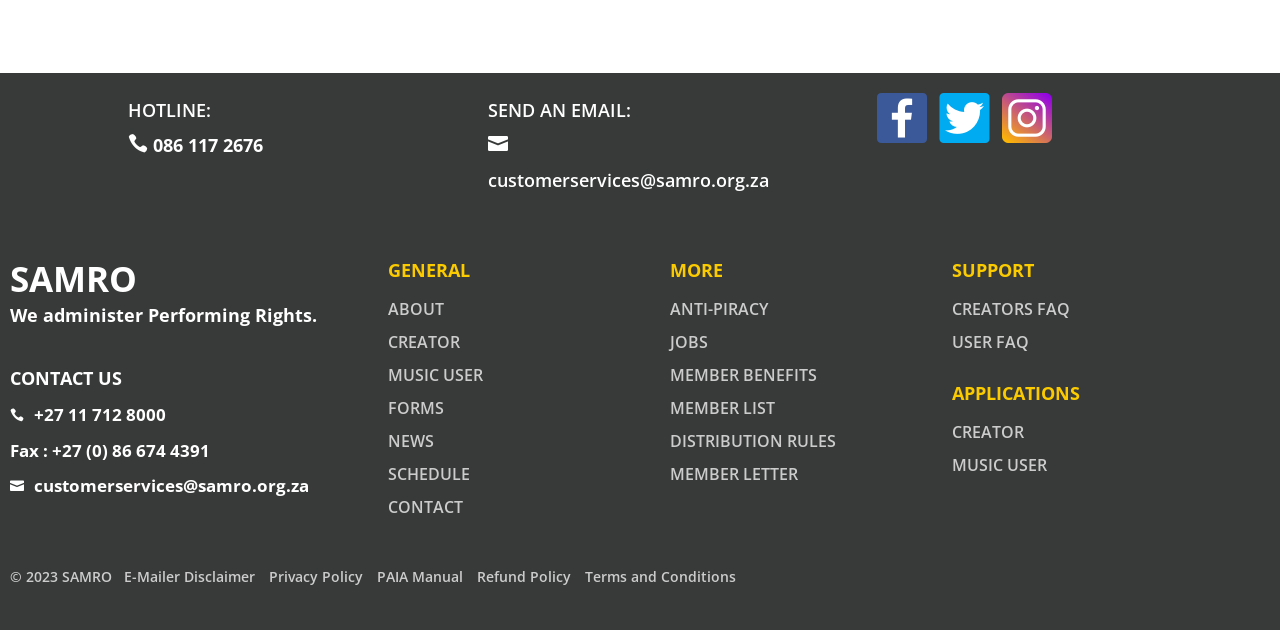How many links are there under the 'GENERAL' heading?
Please respond to the question with a detailed and well-explained answer.

I counted the number of link elements under the 'GENERAL' heading, which are 'ABOUT', 'CREATOR', 'MUSIC USER', 'FORMS', 'NEWS', 'SCHEDULE', and 'CONTACT', totaling 7 links.